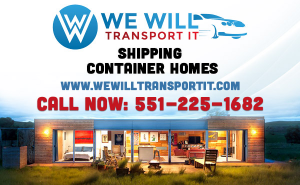What is the website address?
Refer to the image and respond with a one-word or short-phrase answer.

www.wewilltransportit.com